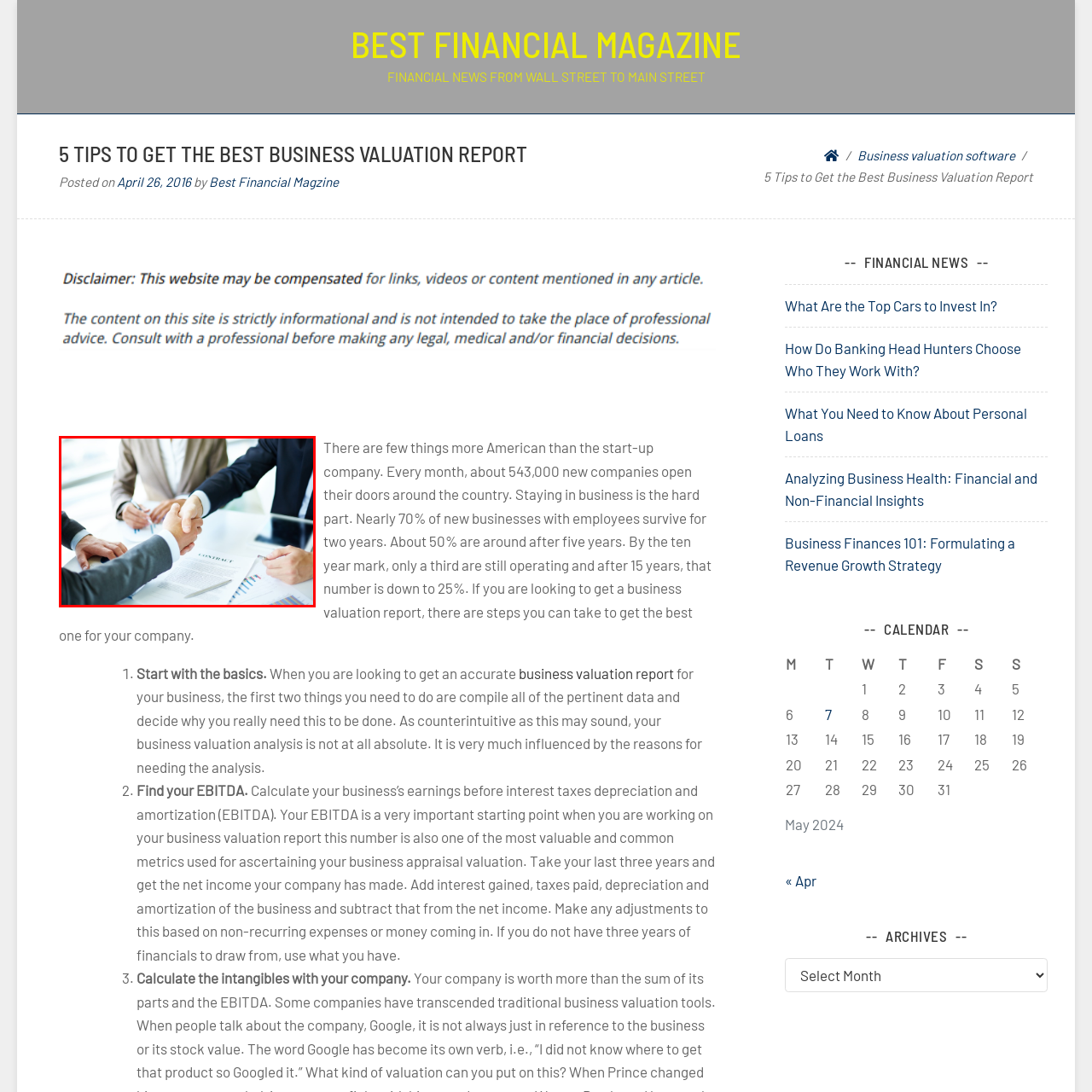Describe in detail the portion of the image that is enclosed within the red boundary.

The image captures a significant moment in a business negotiation, illustrating the handshake between two professionals as they finalize a contract. The scene is set in a modern office environment, featuring a sleek table on which a document titled "CONTRACT" is prominently displayed. The individuals, dressed in formal attire, embody a collaborative spirit, with a focus on mutual agreement and partnership. In the background, additional paperwork and a digital tablet suggest a detailed examination of financial data, reinforcing the importance of due diligence in preparing for this agreement. This imagery encapsulates the essence of professionalism and the critical nature of business dealings.